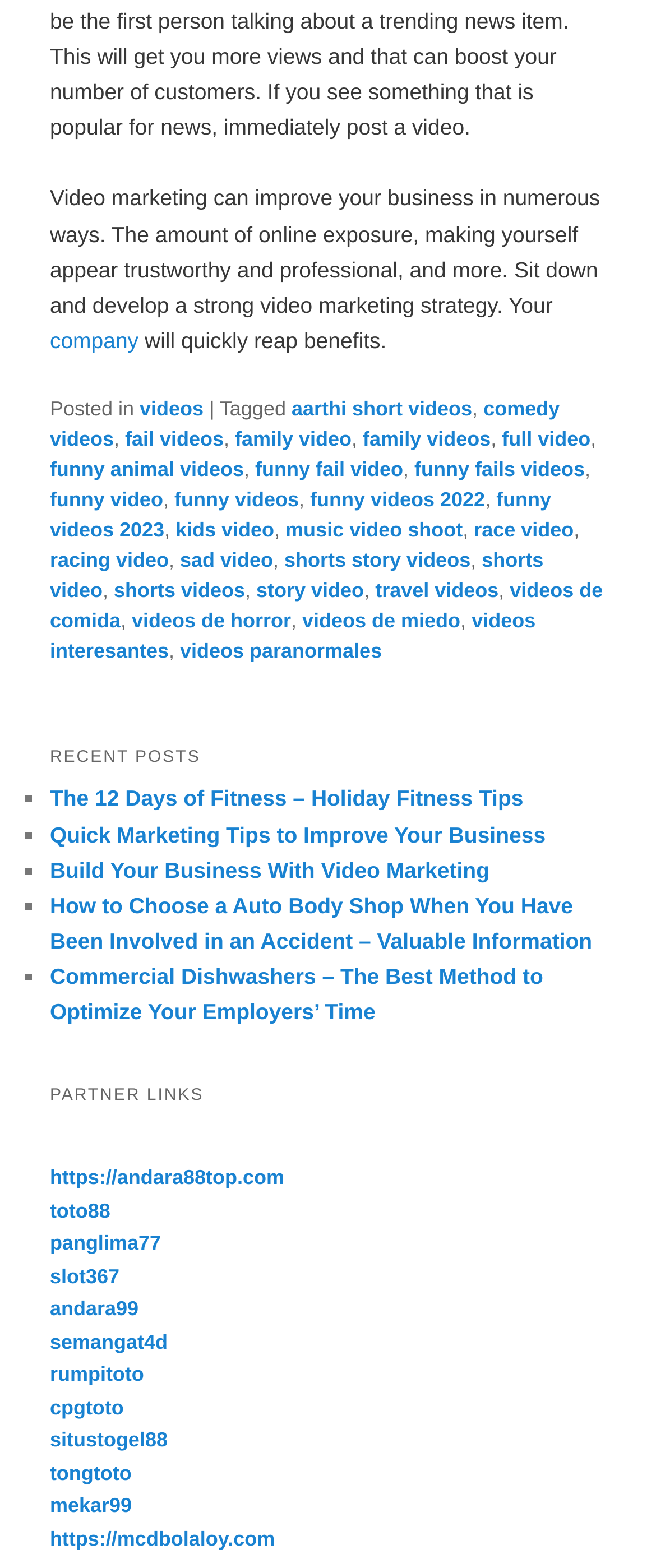What is the topic of the first article?
Look at the image and answer the question using a single word or phrase.

Video marketing